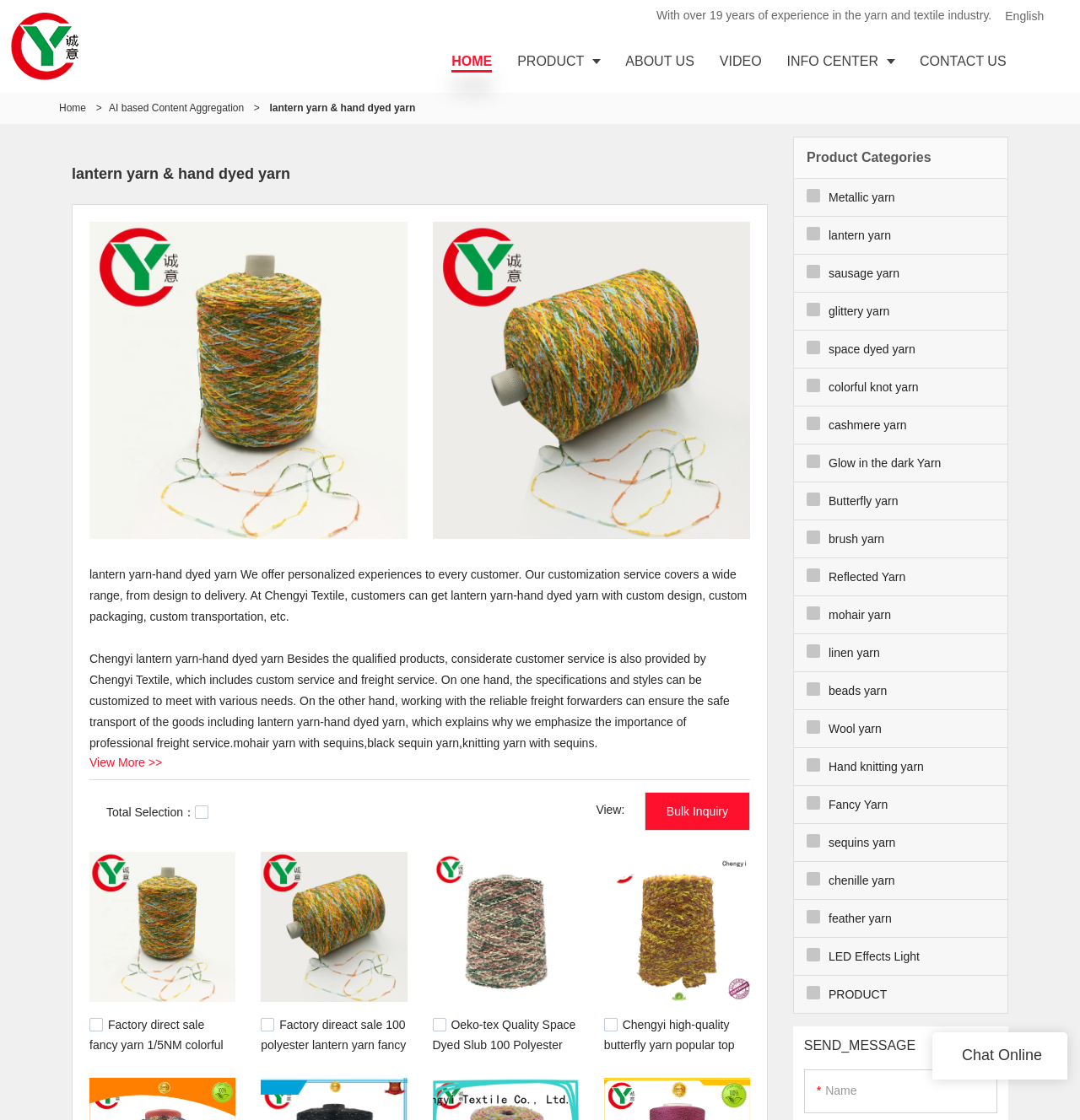Locate the bounding box coordinates of the area you need to click to fulfill this instruction: 'Select the 'Metallic yarn' category'. The coordinates must be in the form of four float numbers ranging from 0 to 1: [left, top, right, bottom].

[0.735, 0.159, 0.933, 0.193]